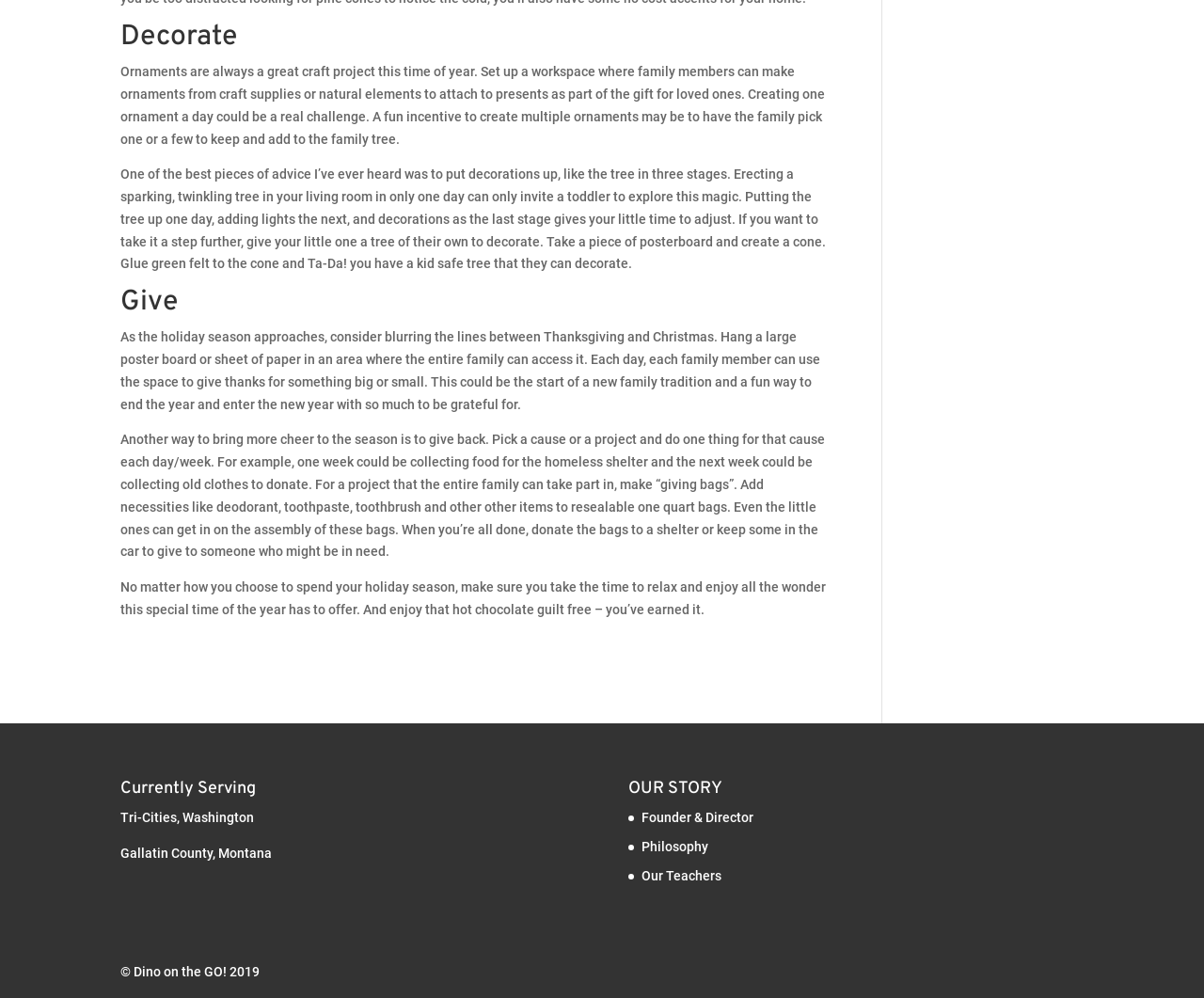From the given element description: "Philosophy", find the bounding box for the UI element. Provide the coordinates as four float numbers between 0 and 1, in the order [left, top, right, bottom].

[0.533, 0.841, 0.588, 0.856]